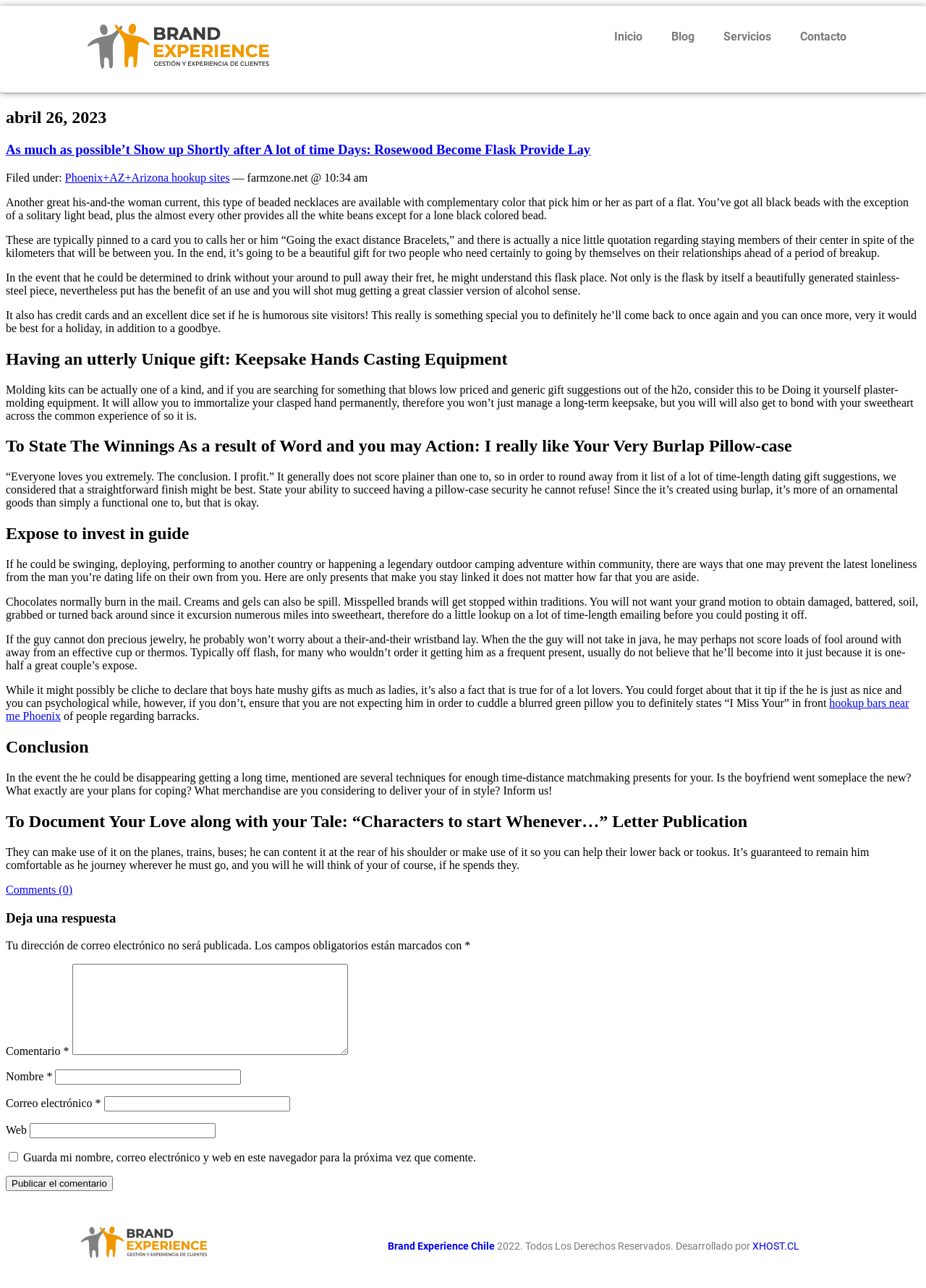Determine the bounding box coordinates for the clickable element to execute this instruction: "Click the 'Contacto' link". Provide the coordinates as four float numbers between 0 and 1, i.e., [left, top, right, bottom].

[0.848, 0.016, 0.93, 0.042]